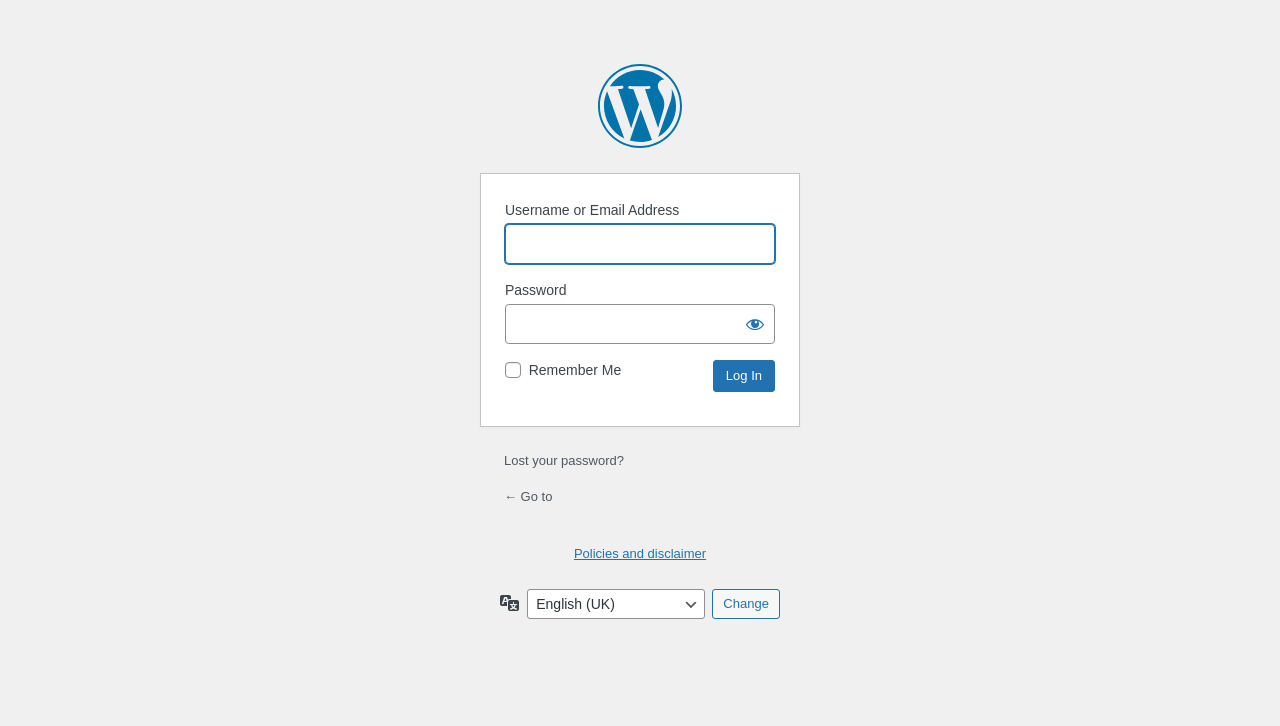Find the headline of the webpage and generate its text content.

Powered by WordPress